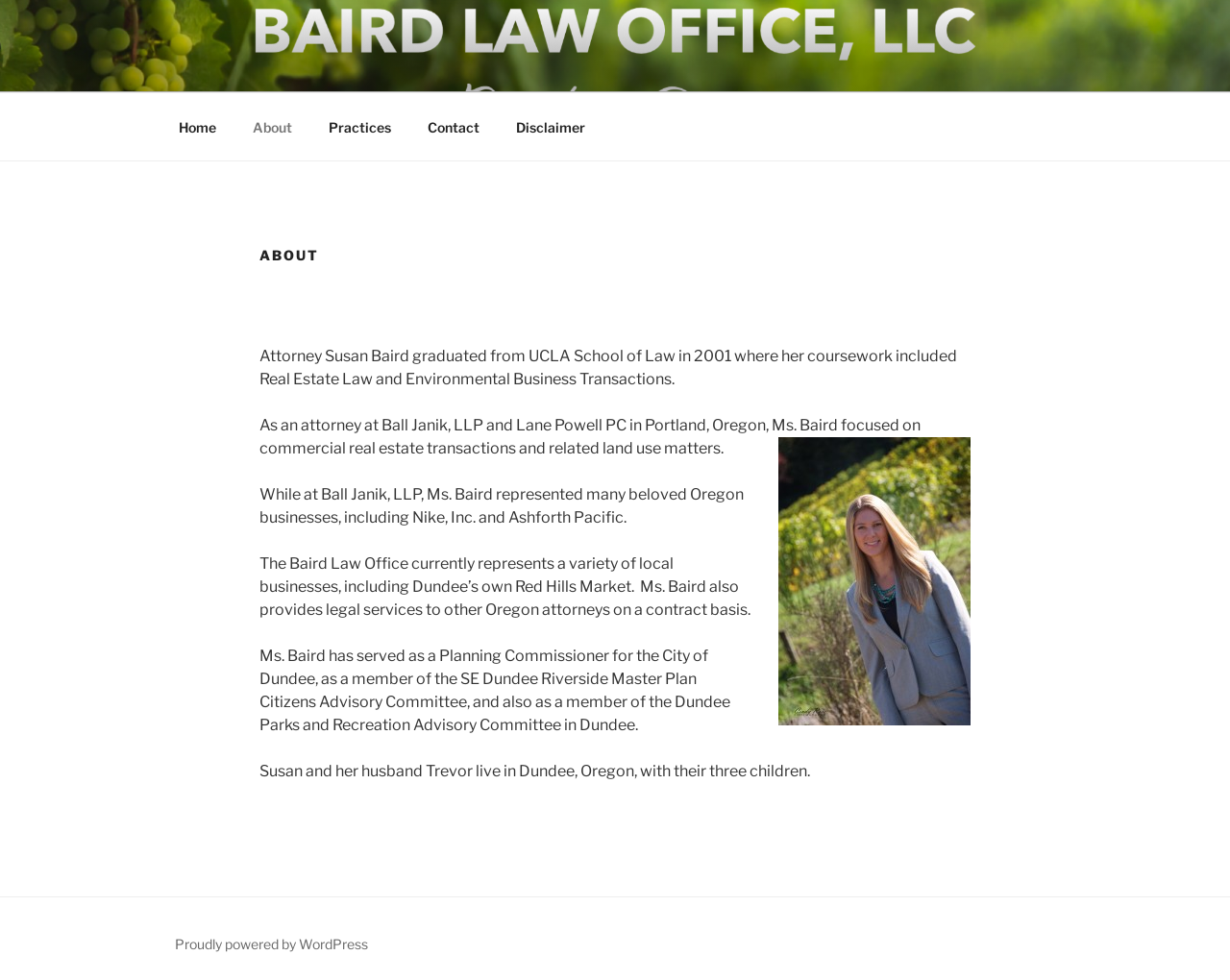Refer to the image and offer a detailed explanation in response to the question: What is the name of the law office?

The name of the law office can be found in the link at the top of the page, which says 'BAIRD LAW OFFICE, LLC'.